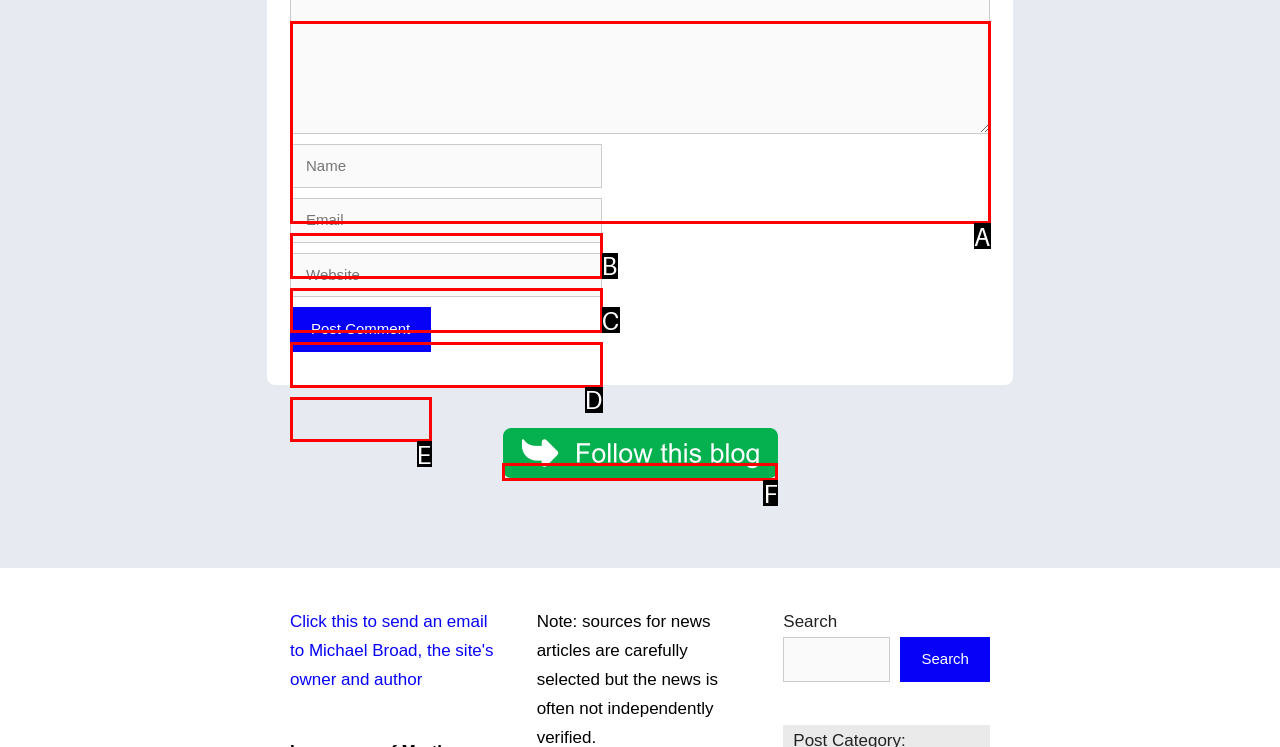Please determine which option aligns with the description: parent_node: Comment name="comment". Respond with the option’s letter directly from the available choices.

A